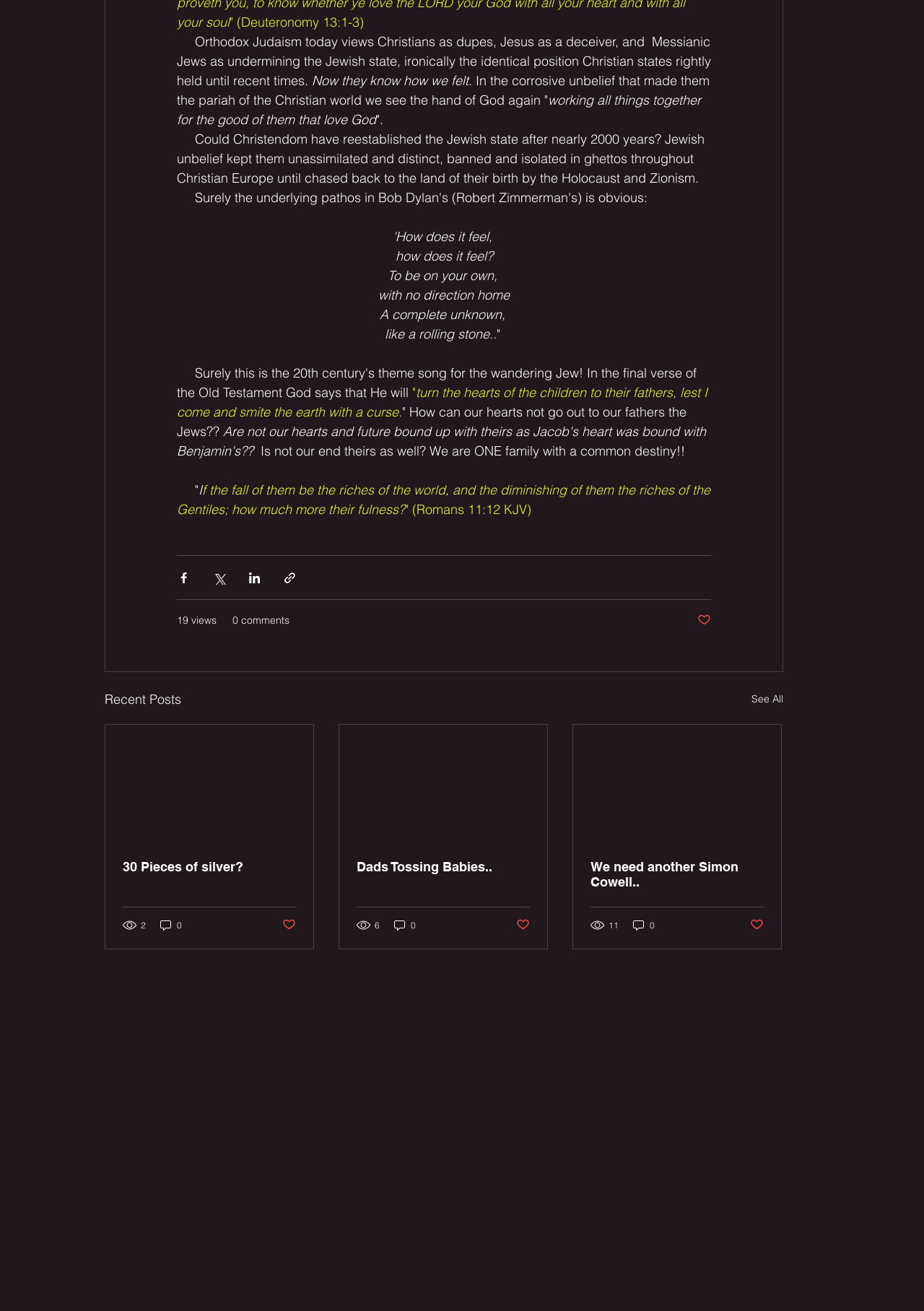Please provide the bounding box coordinates in the format (top-left x, top-left y, bottom-right x, bottom-right y). Remember, all values are floating point numbers between 0 and 1. What is the bounding box coordinate of the region described as: Dads Tossing Babies..

[0.386, 0.655, 0.573, 0.667]